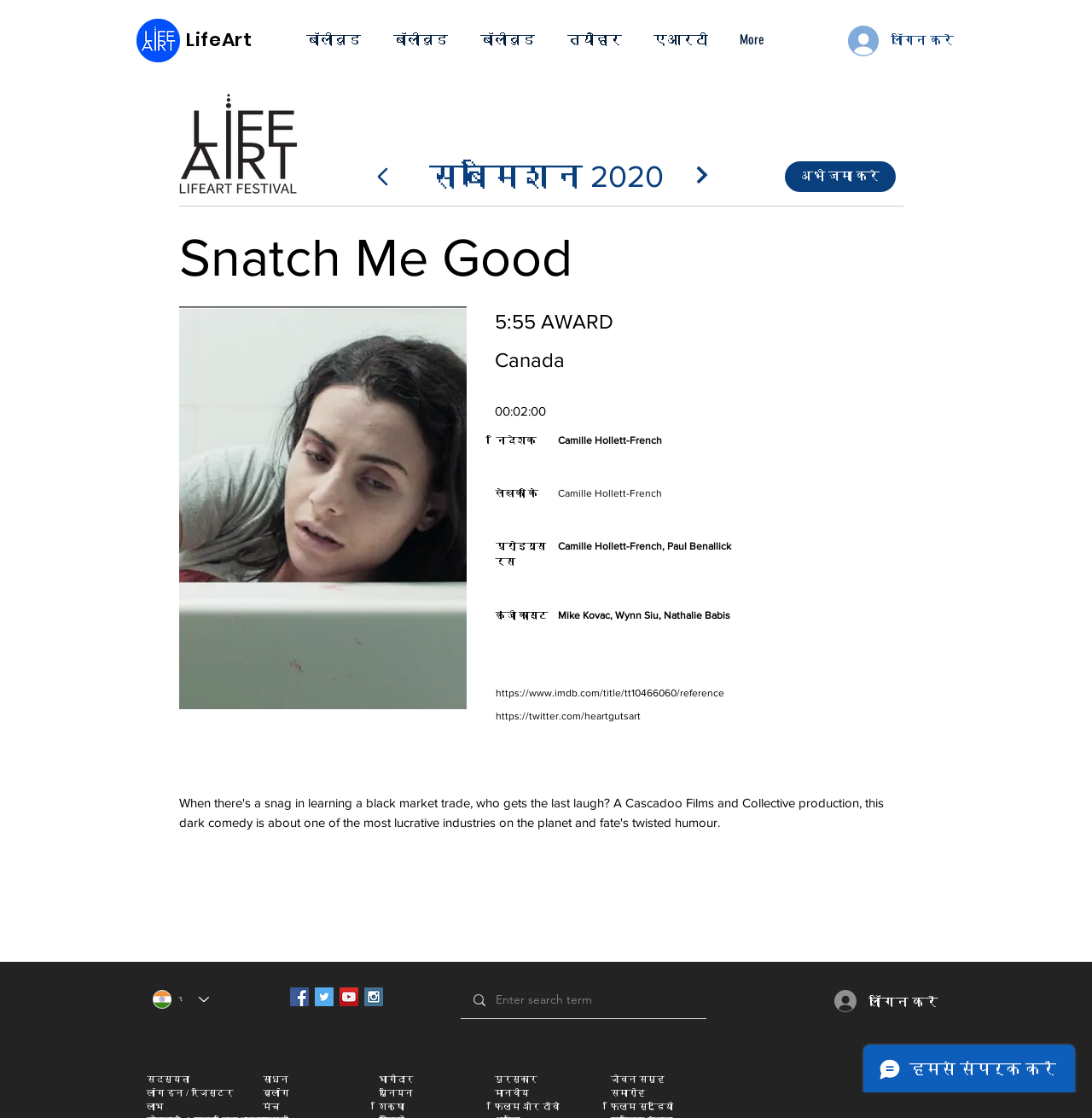Determine the bounding box coordinates of the clickable region to follow the instruction: "Read more about the 5:55 AWARD".

[0.453, 0.274, 0.856, 0.302]